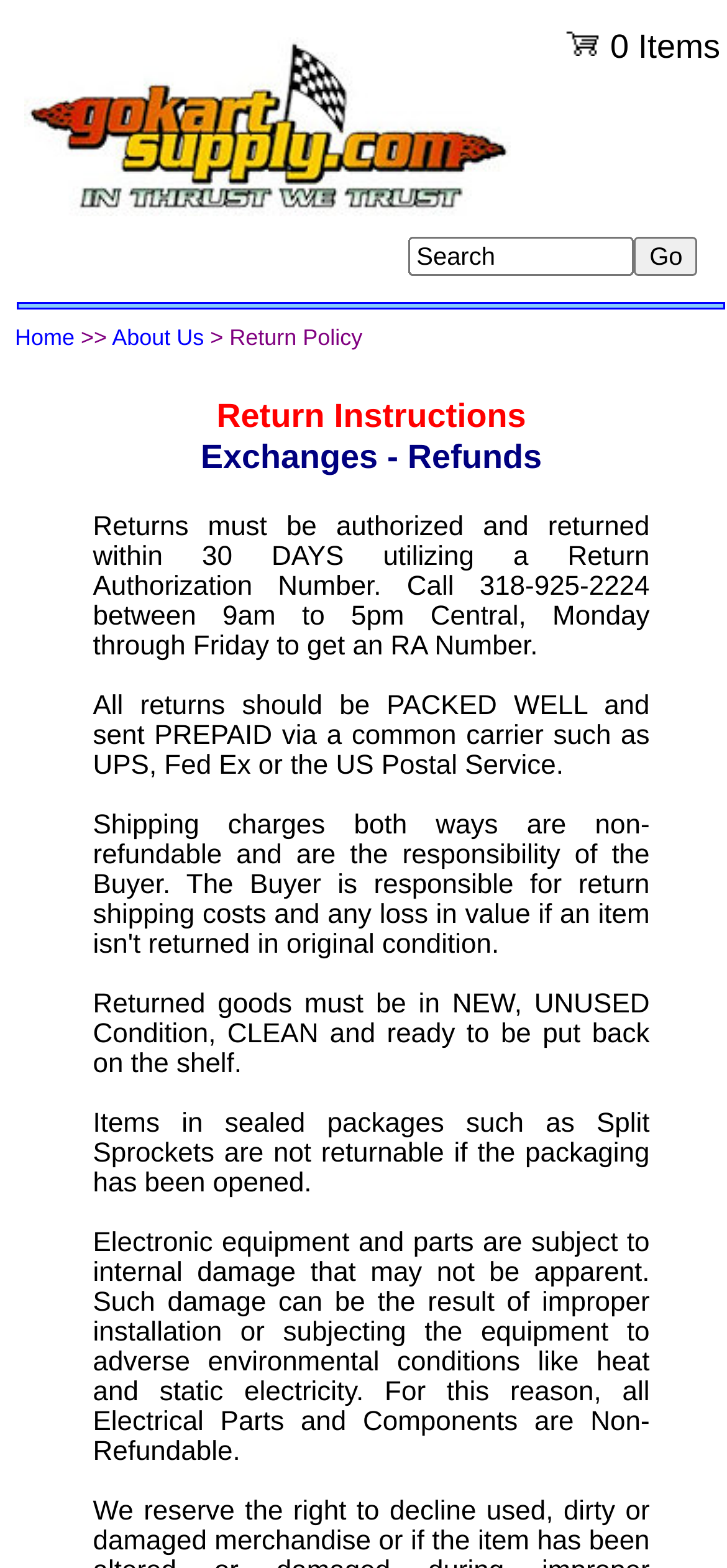Given the element description, predict the bounding box coordinates in the format (top-left x, top-left y, bottom-right x, bottom-right y), using floating point numbers between 0 and 1: About Us

[0.154, 0.207, 0.281, 0.224]